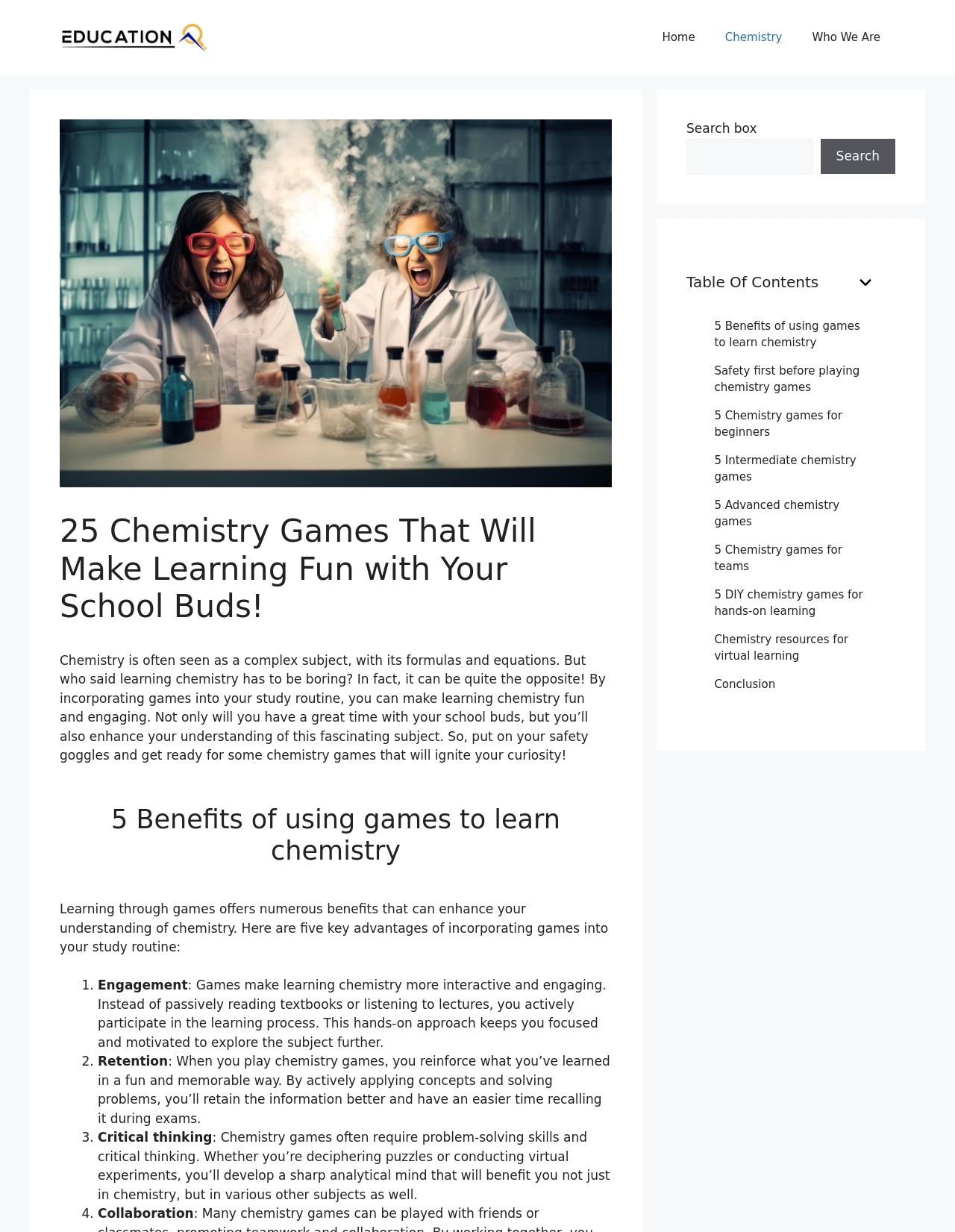Please locate the UI element described by "Chemistry resources for virtual learning" and provide its bounding box coordinates.

[0.748, 0.513, 0.888, 0.538]